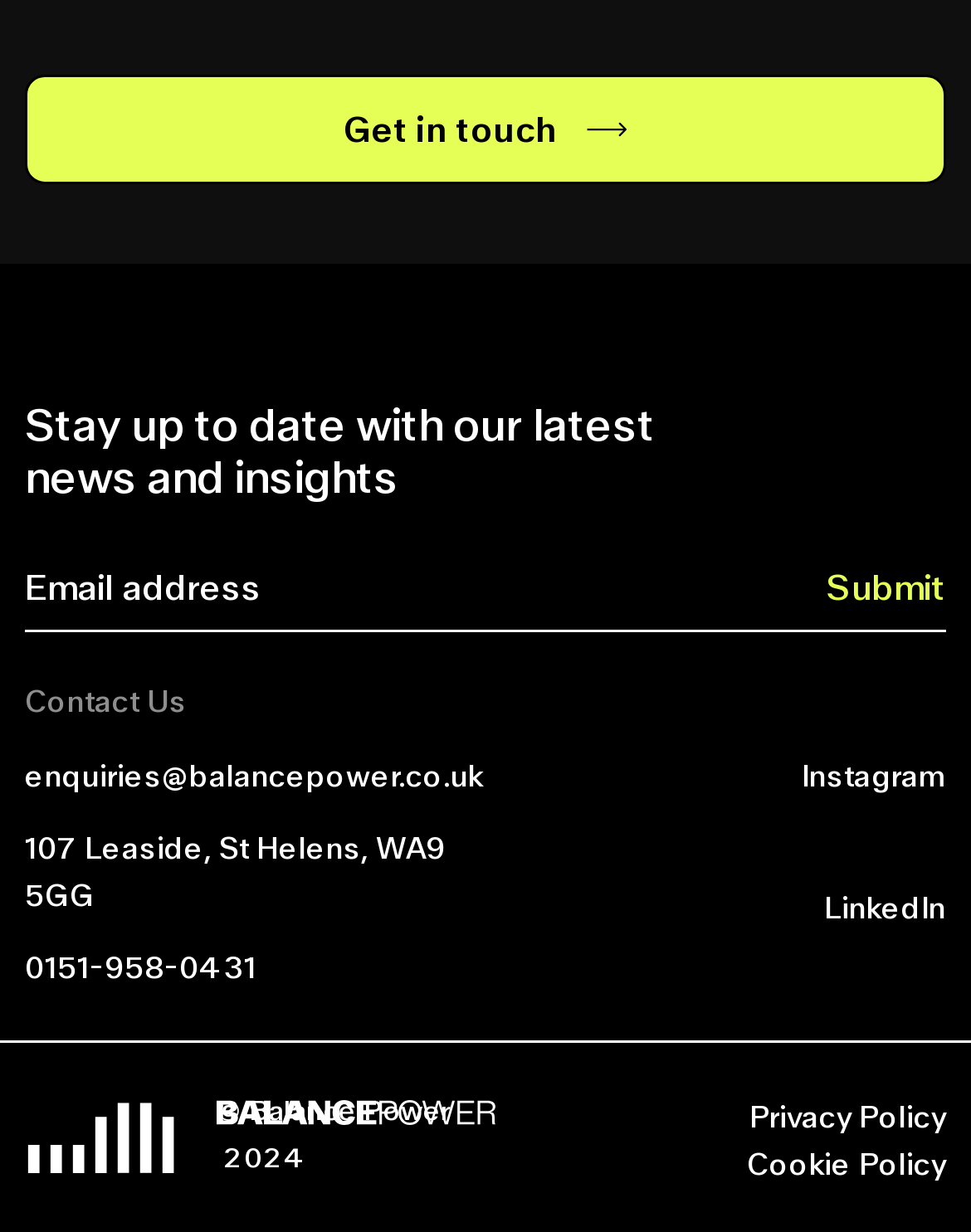Identify the bounding box coordinates of the element to click to follow this instruction: 'read about us'. Ensure the coordinates are four float values between 0 and 1, provided as [left, top, right, bottom].

None